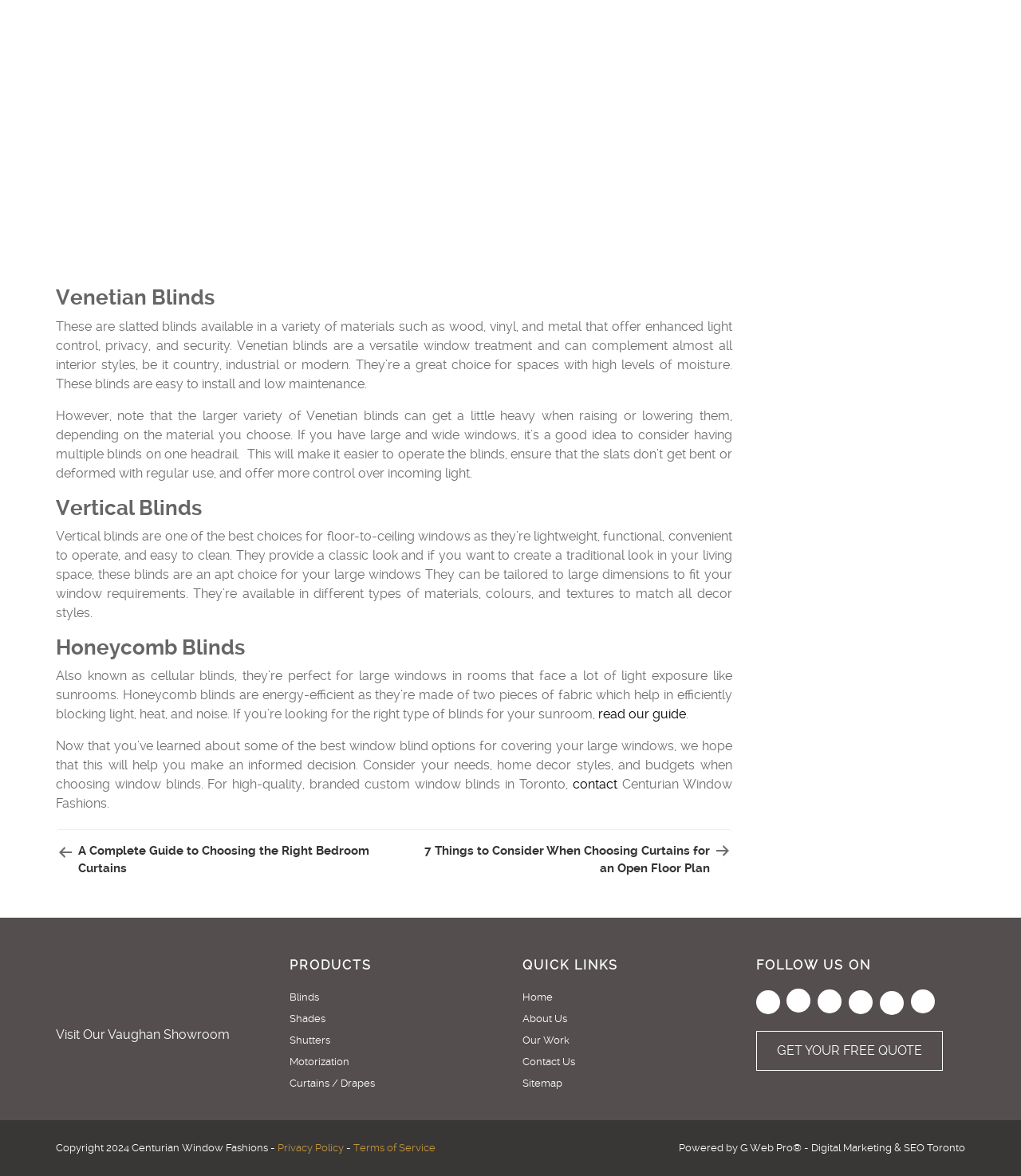Locate the bounding box coordinates of the element I should click to achieve the following instruction: "contact for custom window blinds".

[0.561, 0.66, 0.605, 0.673]